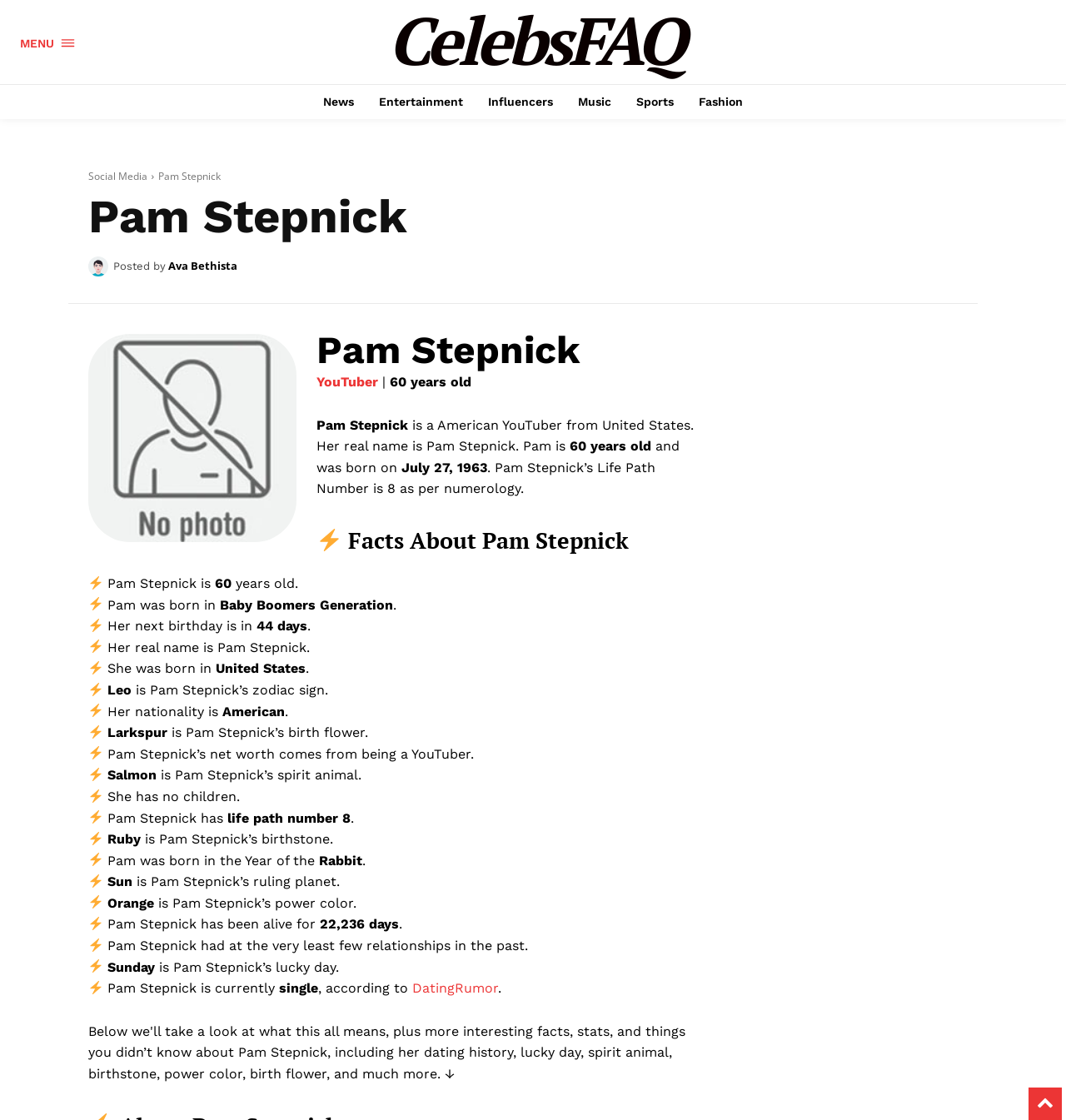Please provide a one-word or short phrase answer to the question:
What is Pam Stepnick's zodiac sign?

Leo